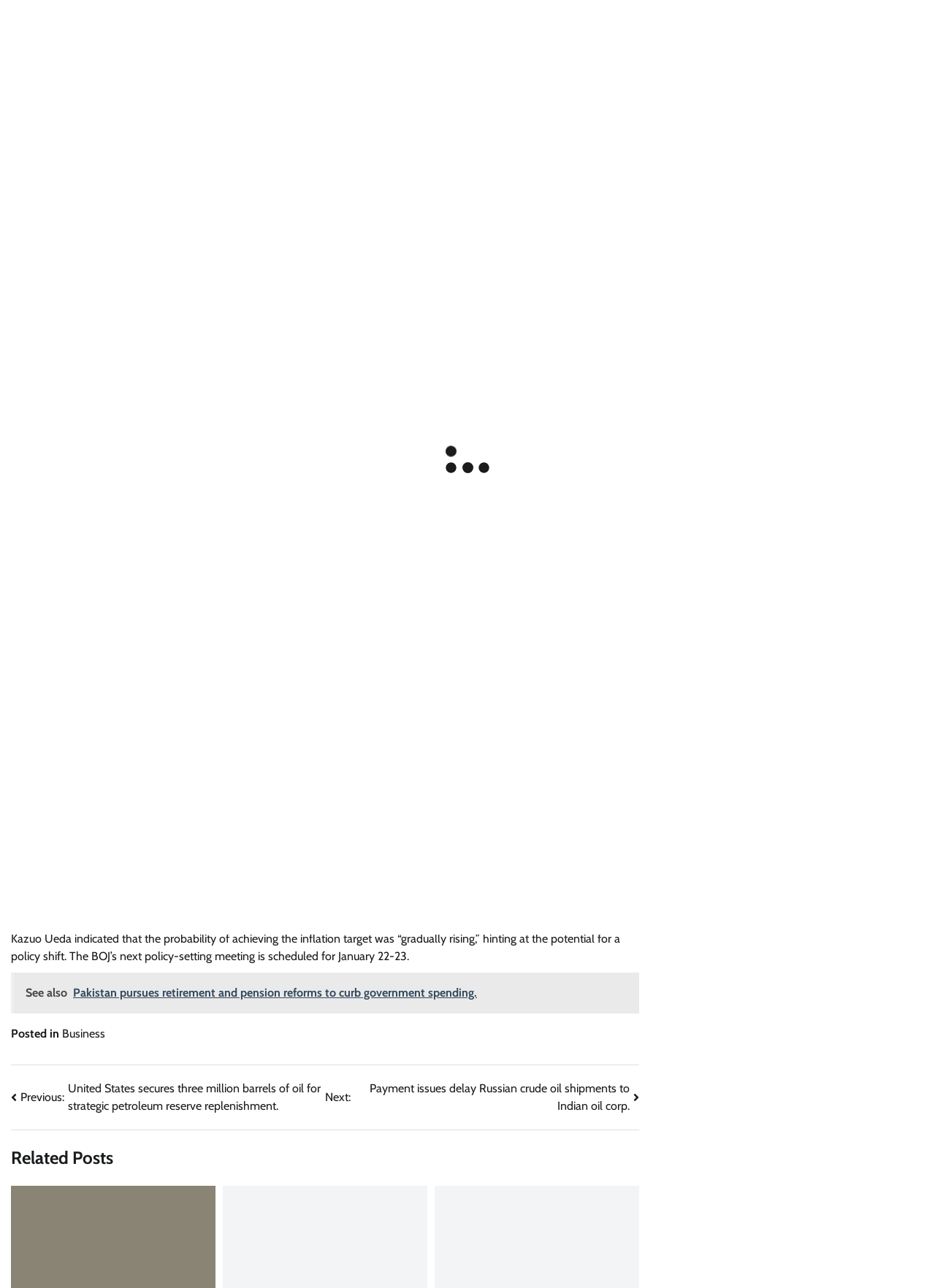Kindly provide the bounding box coordinates of the section you need to click on to fulfill the given instruction: "Search for something".

[0.771, 0.037, 0.988, 0.057]